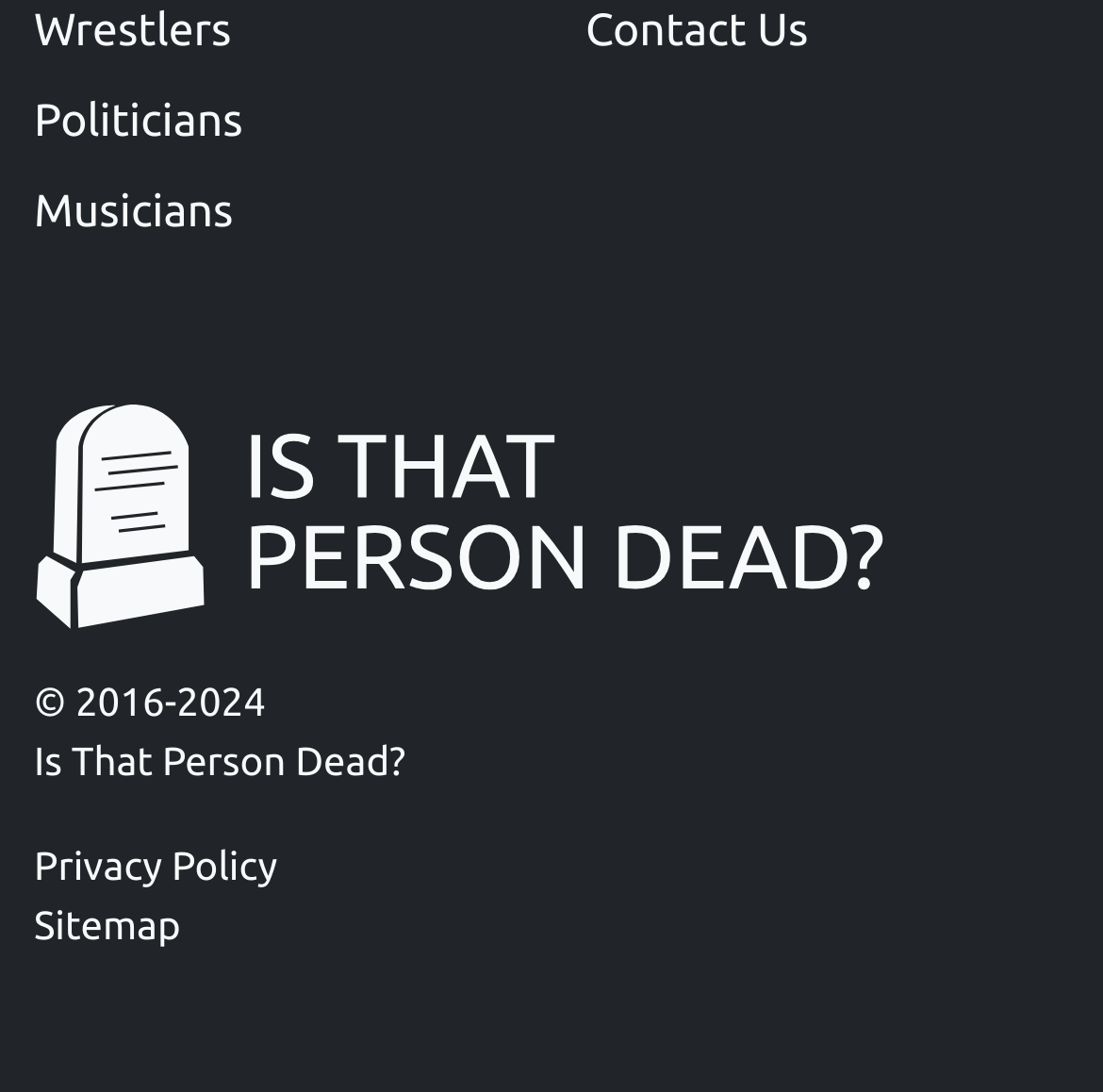Identify the bounding box for the UI element that is described as follows: "name="submit" value="Post Comment"".

[0.044, 0.038, 0.385, 0.137]